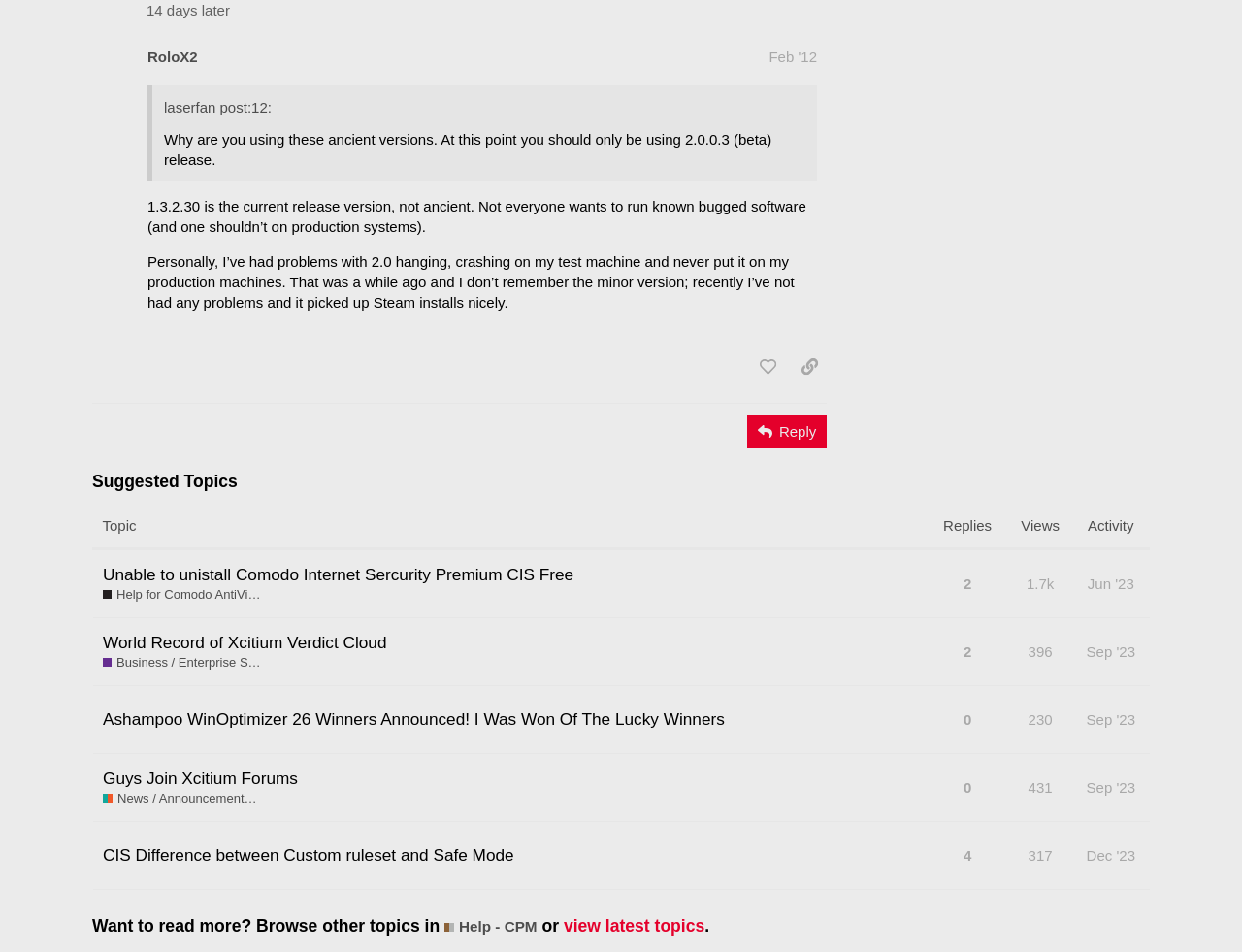What is the current release version of CIS?
Based on the image, answer the question with as much detail as possible.

I found the answer by reading the text in the post, where it says '1.3.2.30 is the current release version, not ancient.' This indicates that the current release version of CIS is 1.3.2.30.